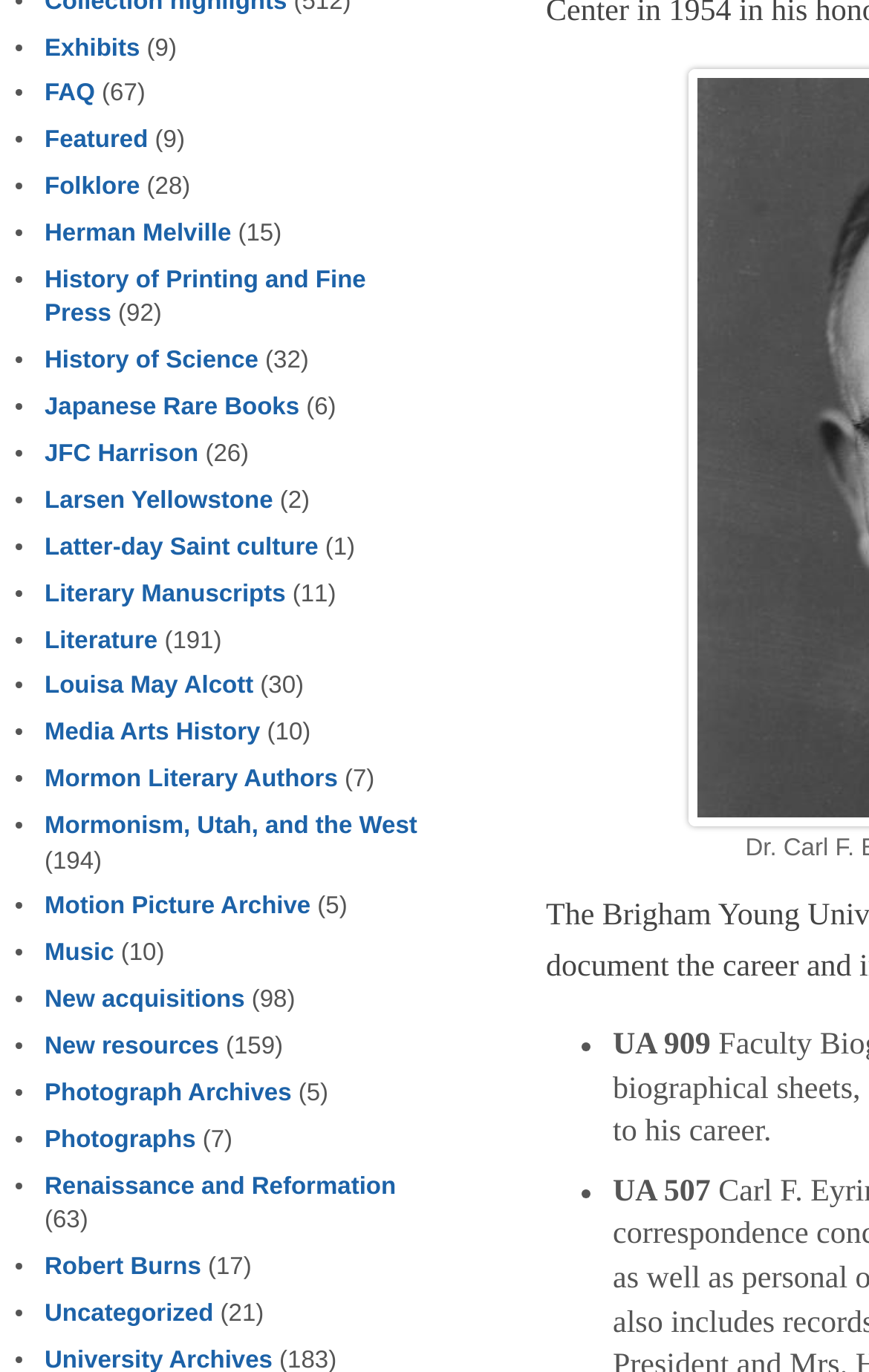Determine the bounding box coordinates for the element that should be clicked to follow this instruction: "Contact us". The coordinates should be given as four float numbers between 0 and 1, in the format [left, top, right, bottom].

None